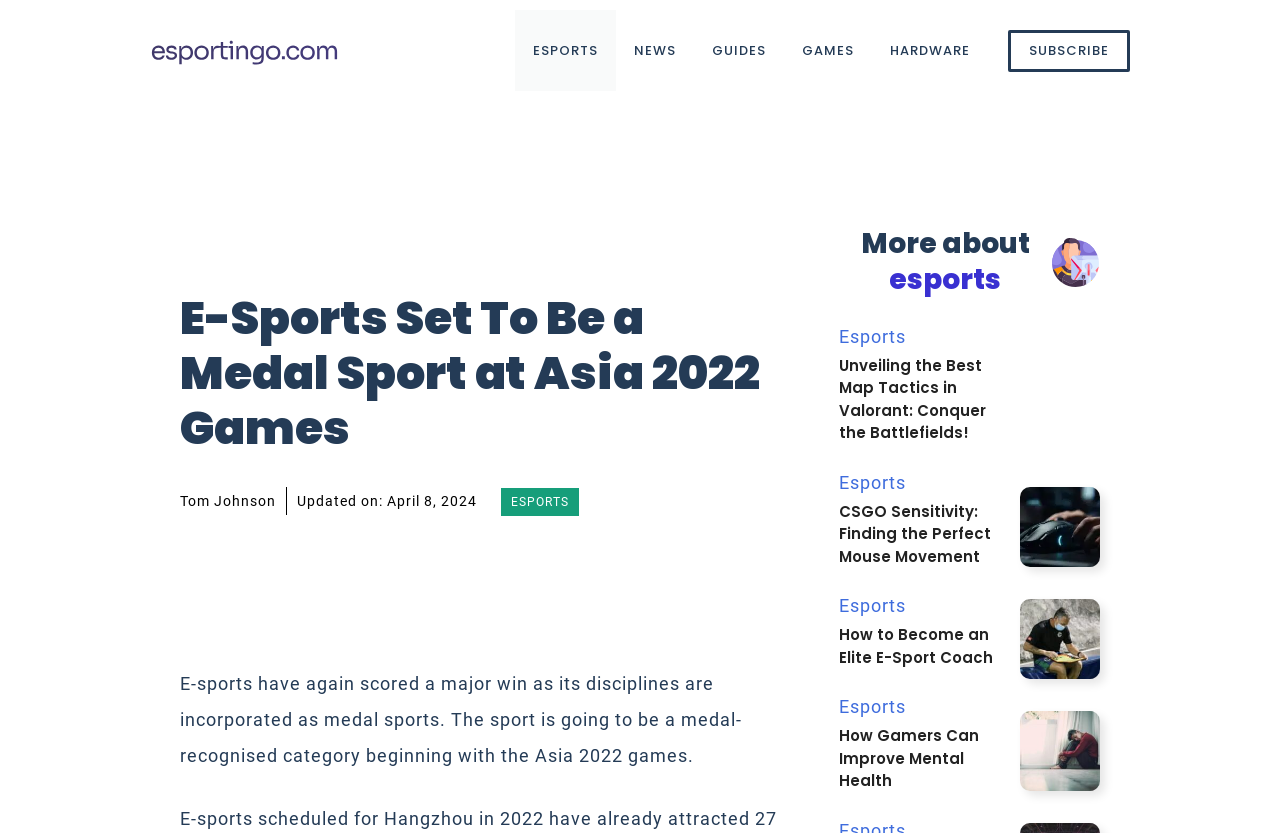What is the topic of the section below the main article?
Look at the image and answer the question using a single word or phrase.

Esports